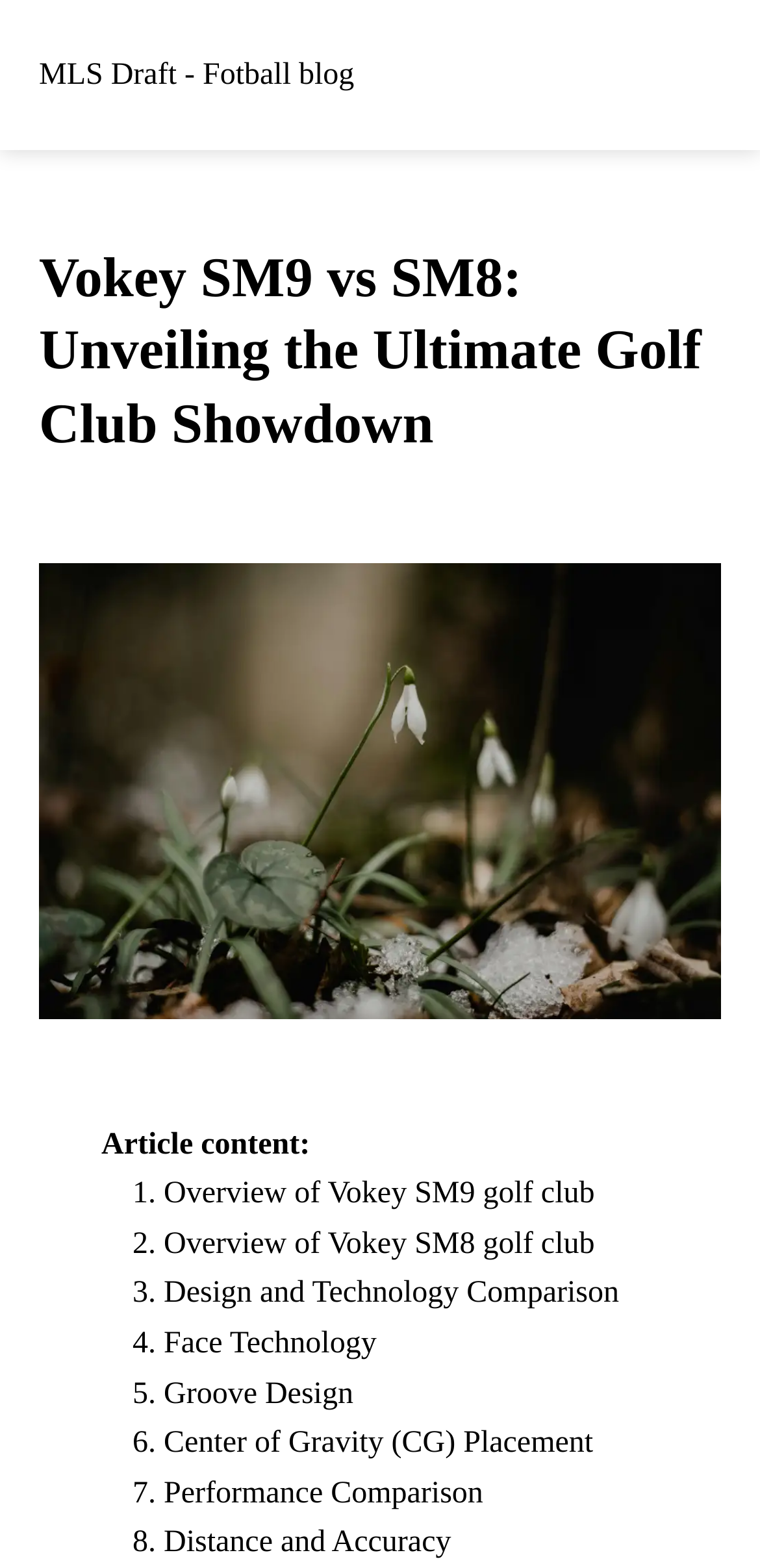Please determine the bounding box coordinates of the element's region to click in order to carry out the following instruction: "Click the Overview of Vokey SM9 golf club link". The coordinates should be four float numbers between 0 and 1, i.e., [left, top, right, bottom].

[0.215, 0.751, 0.782, 0.772]